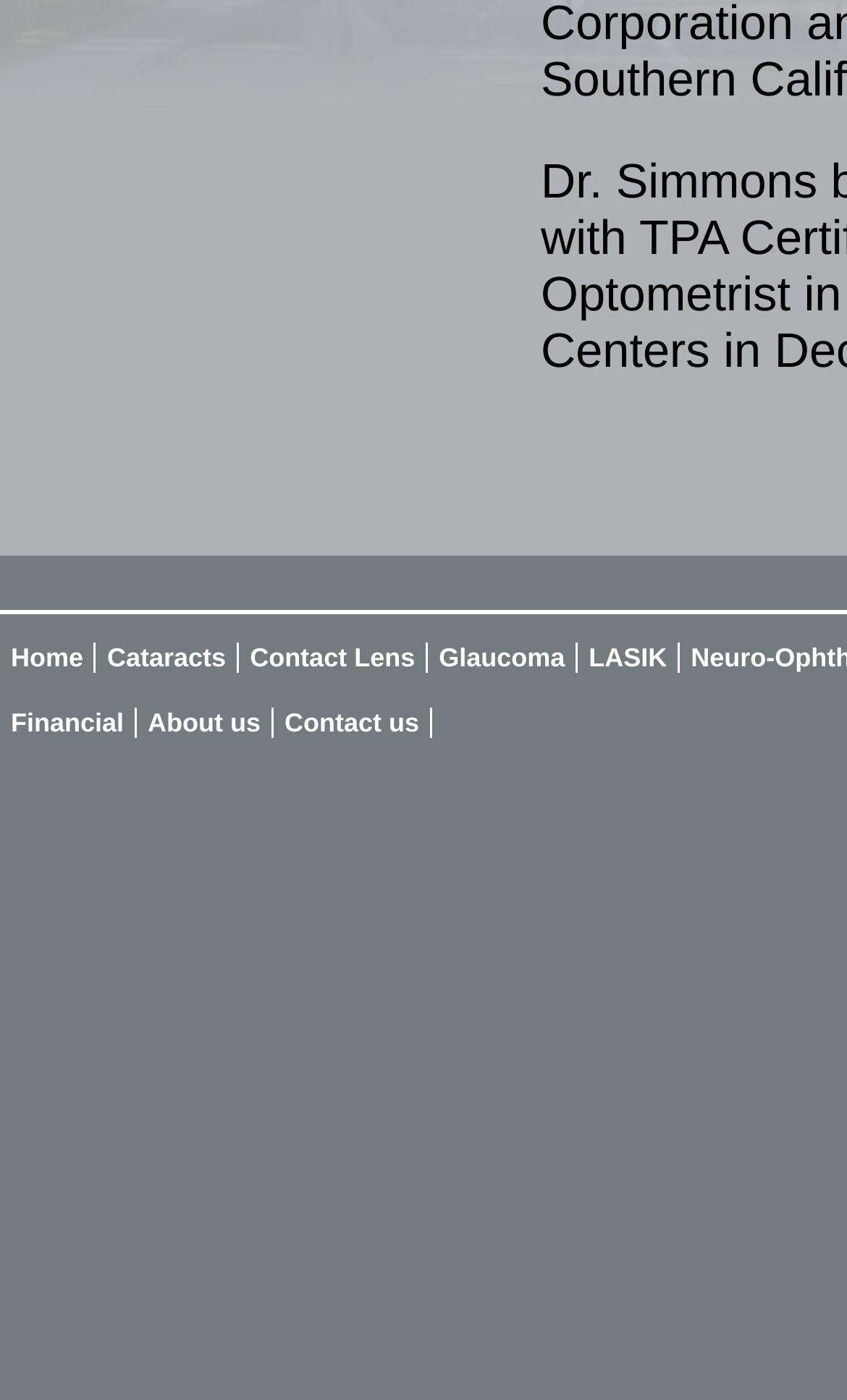What is the first menu item? Based on the image, give a response in one word or a short phrase.

Home